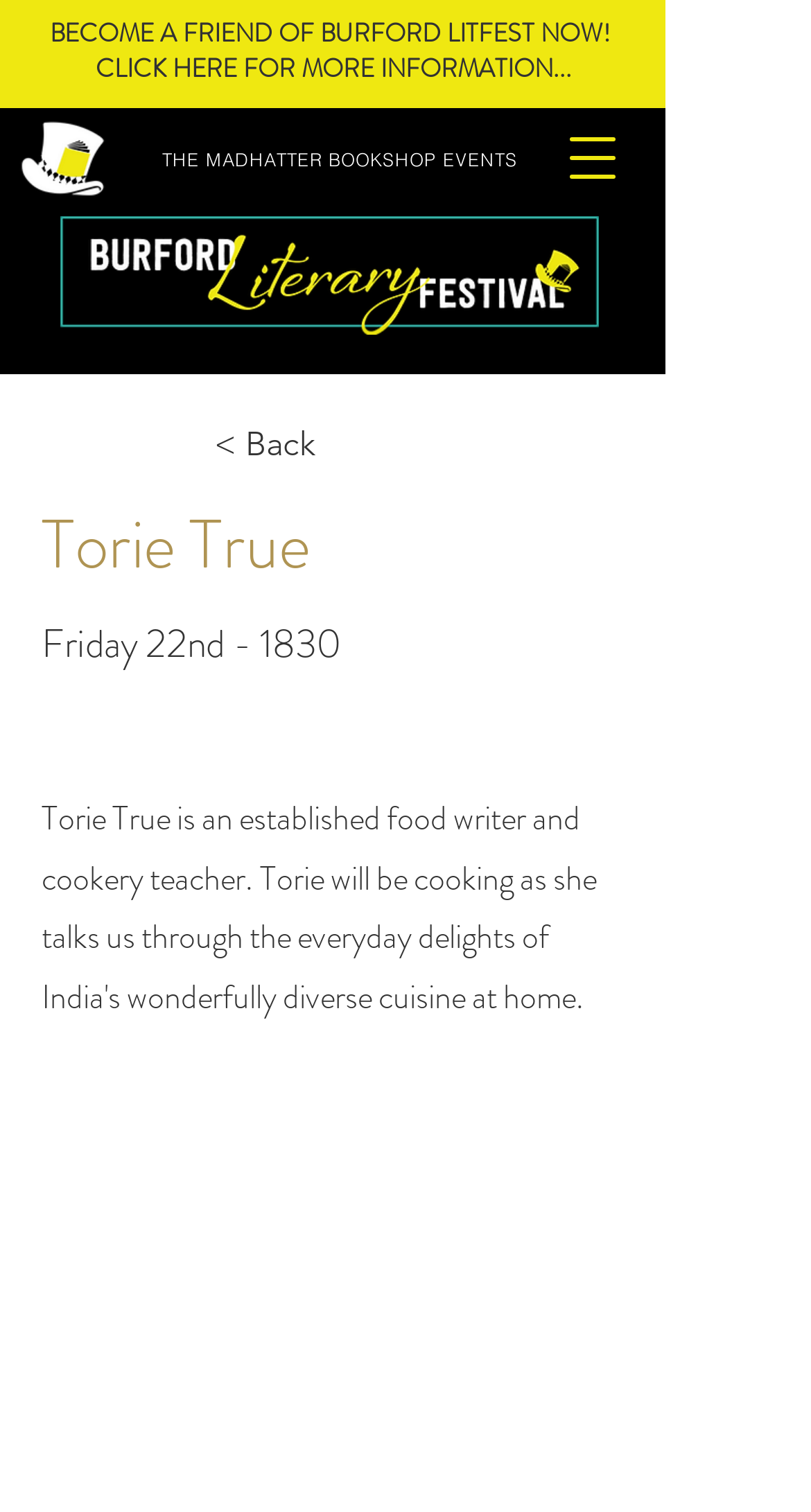Bounding box coordinates are specified in the format (top-left x, top-left y, bottom-right x, bottom-right y). All values are floating point numbers bounded between 0 and 1. Please provide the bounding box coordinate of the region this sentence describes: THE MADHATTER BOOKSHOP EVENTS

[0.133, 0.092, 0.705, 0.119]